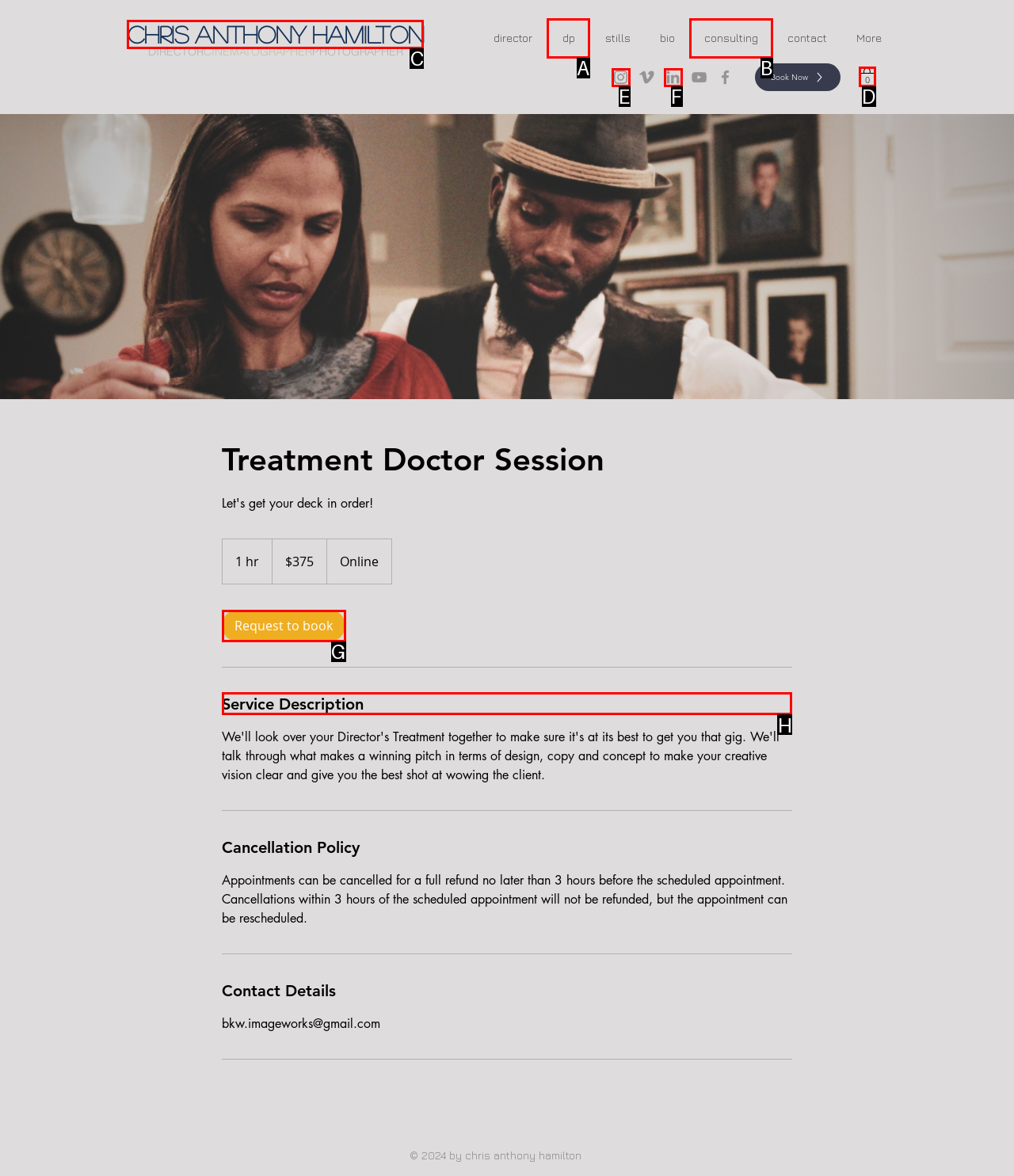Point out which HTML element you should click to fulfill the task: Learn about Family-Based Visas.
Provide the option's letter from the given choices.

None